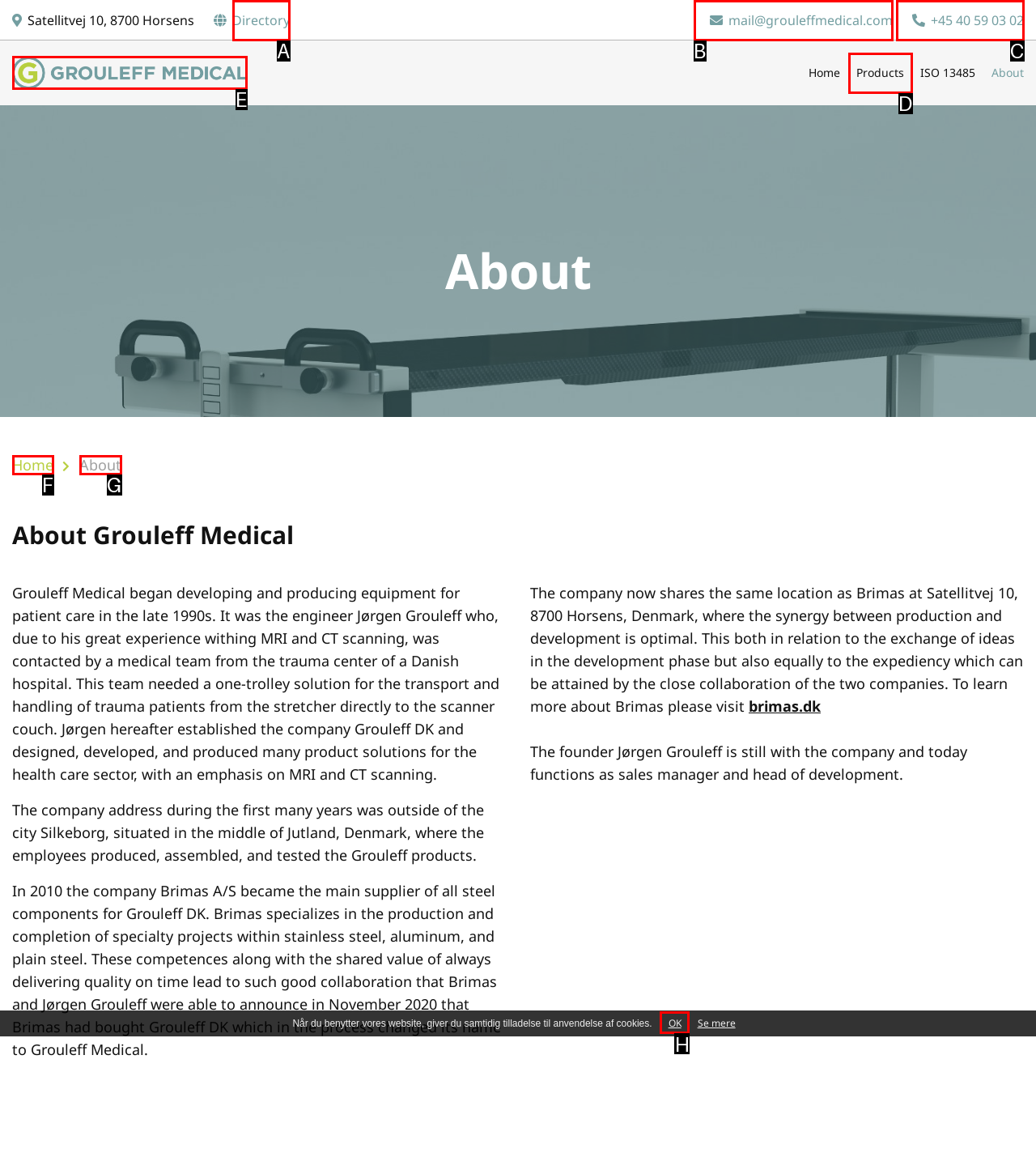Determine which option aligns with the description: +45 40 59 03 02. Provide the letter of the chosen option directly.

C